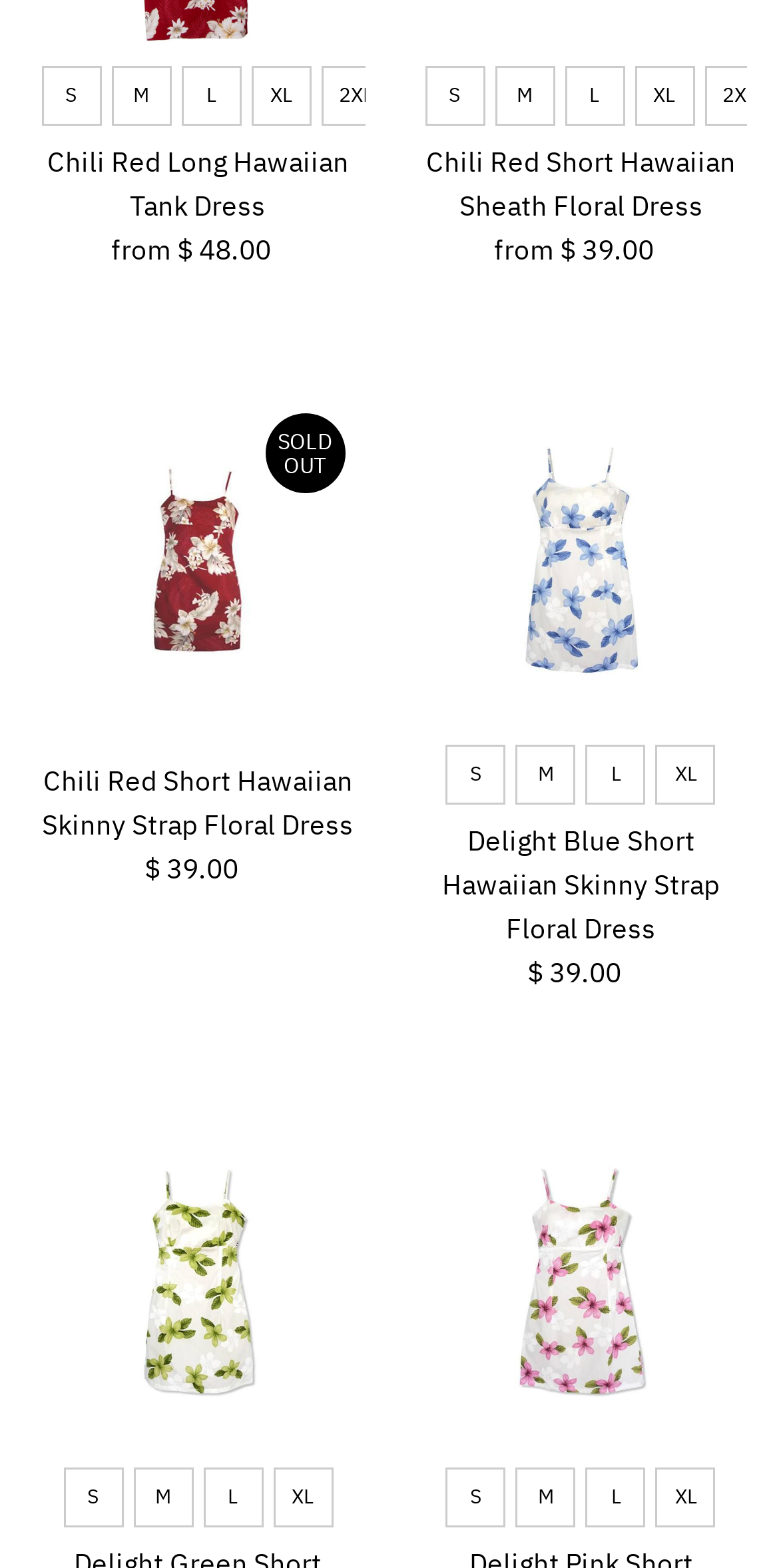Indicate the bounding box coordinates of the clickable region to achieve the following instruction: "Check price of Delight Blue Short Hawaiian Skinny Strap Floral Dress."

[0.568, 0.525, 0.924, 0.603]